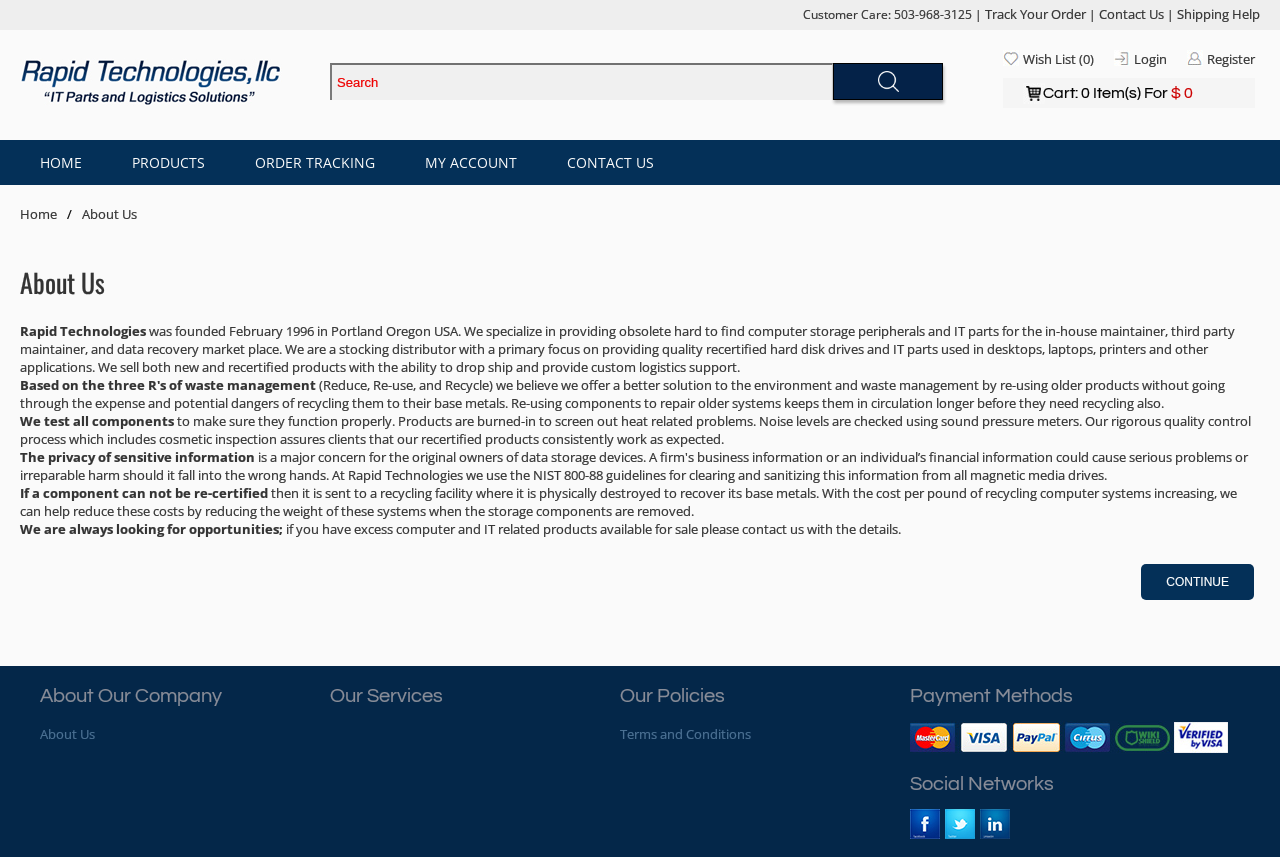Determine the bounding box coordinates of the element that should be clicked to execute the following command: "Register an account".

[0.927, 0.058, 0.98, 0.079]